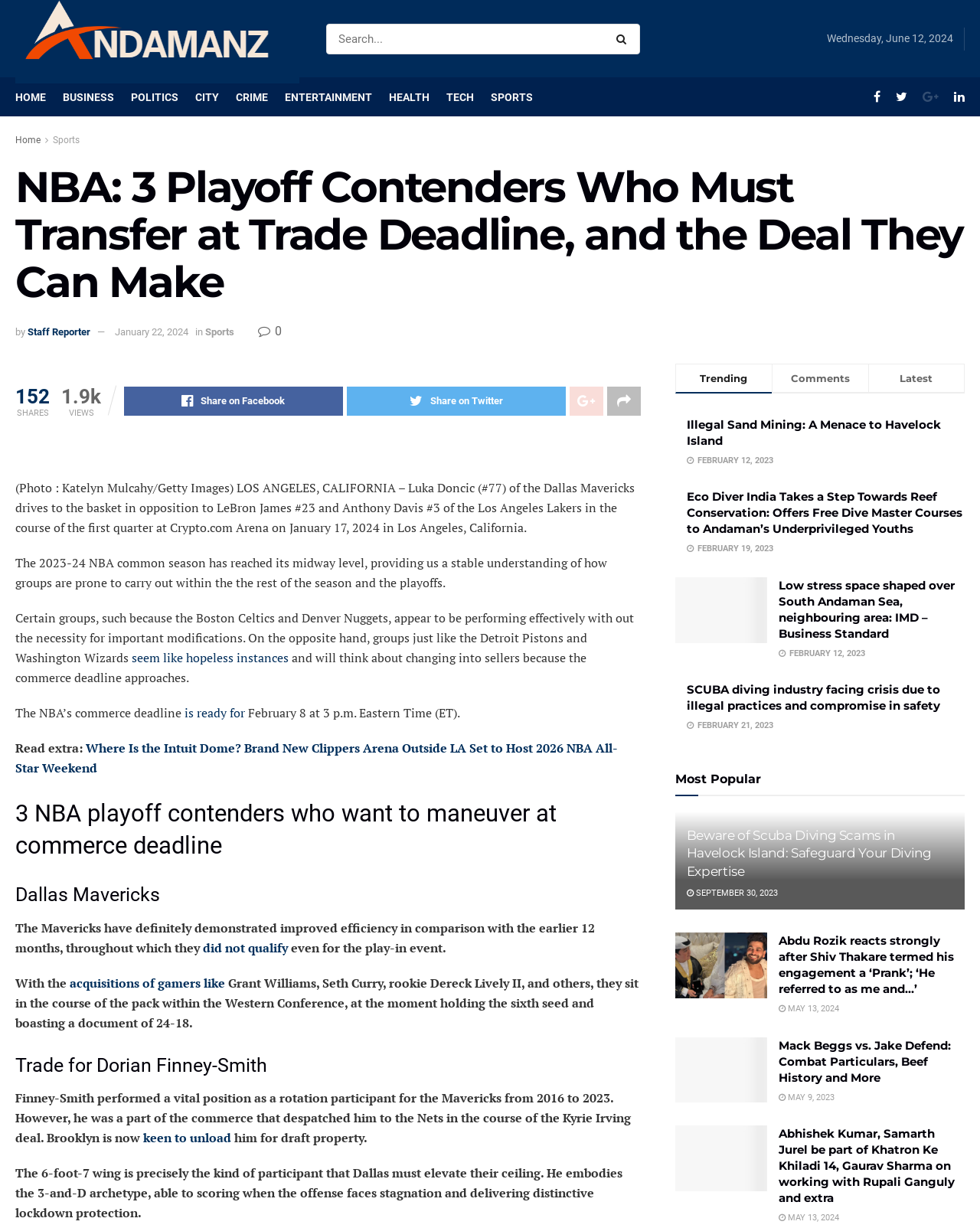Locate the bounding box coordinates of the element I should click to achieve the following instruction: "Share the article on Facebook".

[0.127, 0.315, 0.35, 0.338]